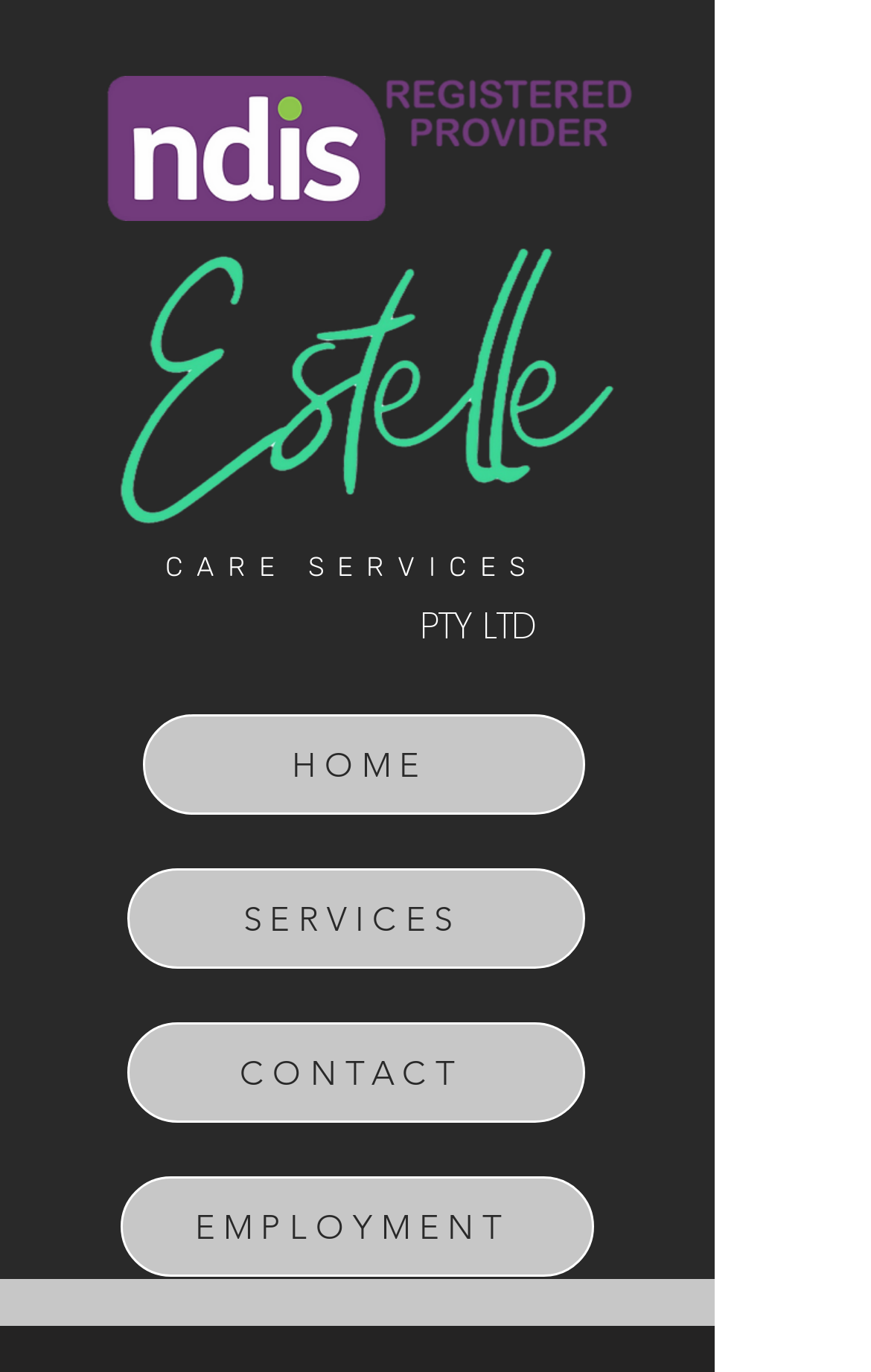Show the bounding box coordinates for the HTML element described as: "EMPLOYMENT".

[0.138, 0.858, 0.682, 0.931]